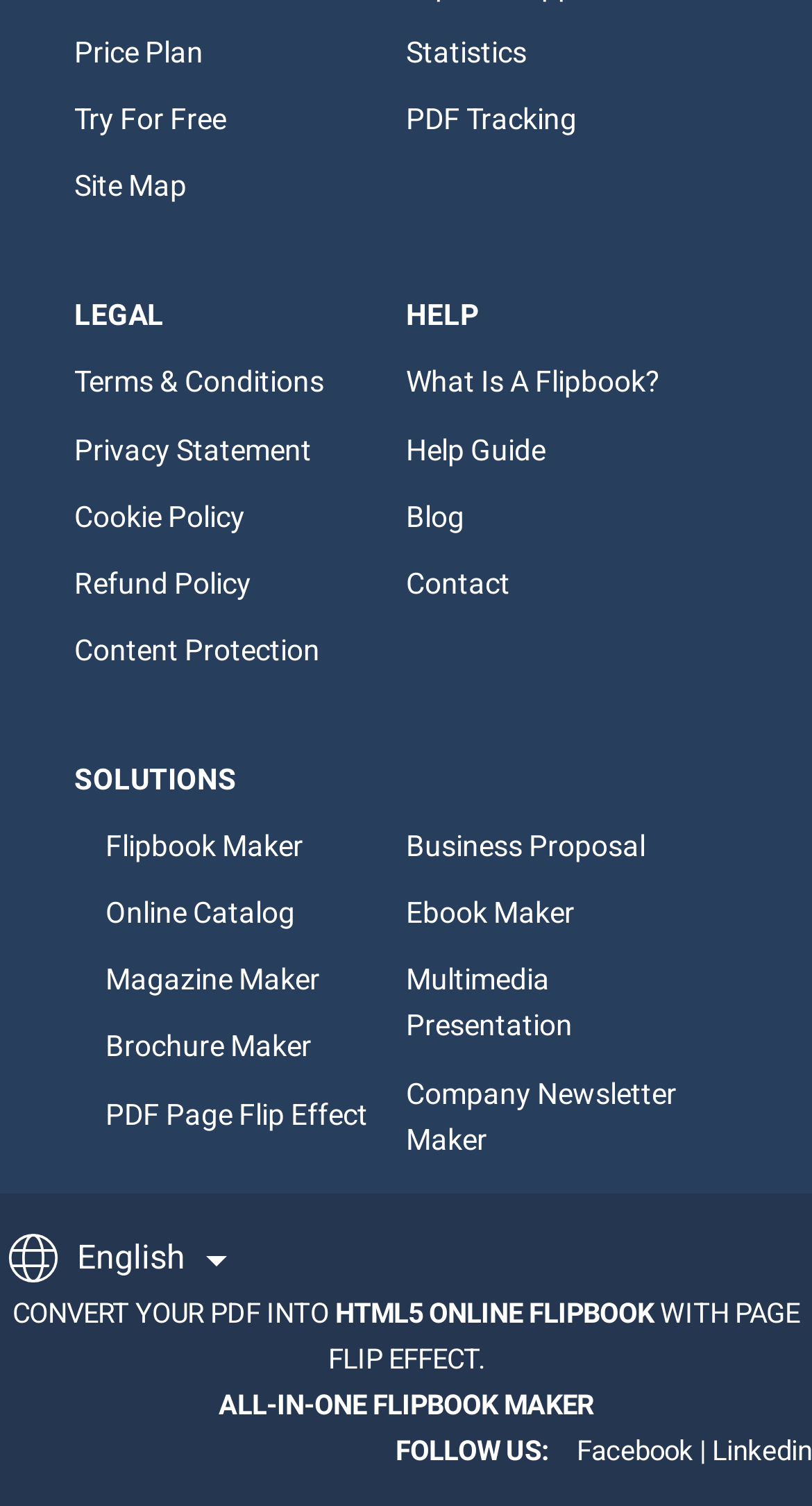Please locate the bounding box coordinates of the region I need to click to follow this instruction: "Learn about 'Flipbook Maker'".

[0.13, 0.546, 0.5, 0.577]